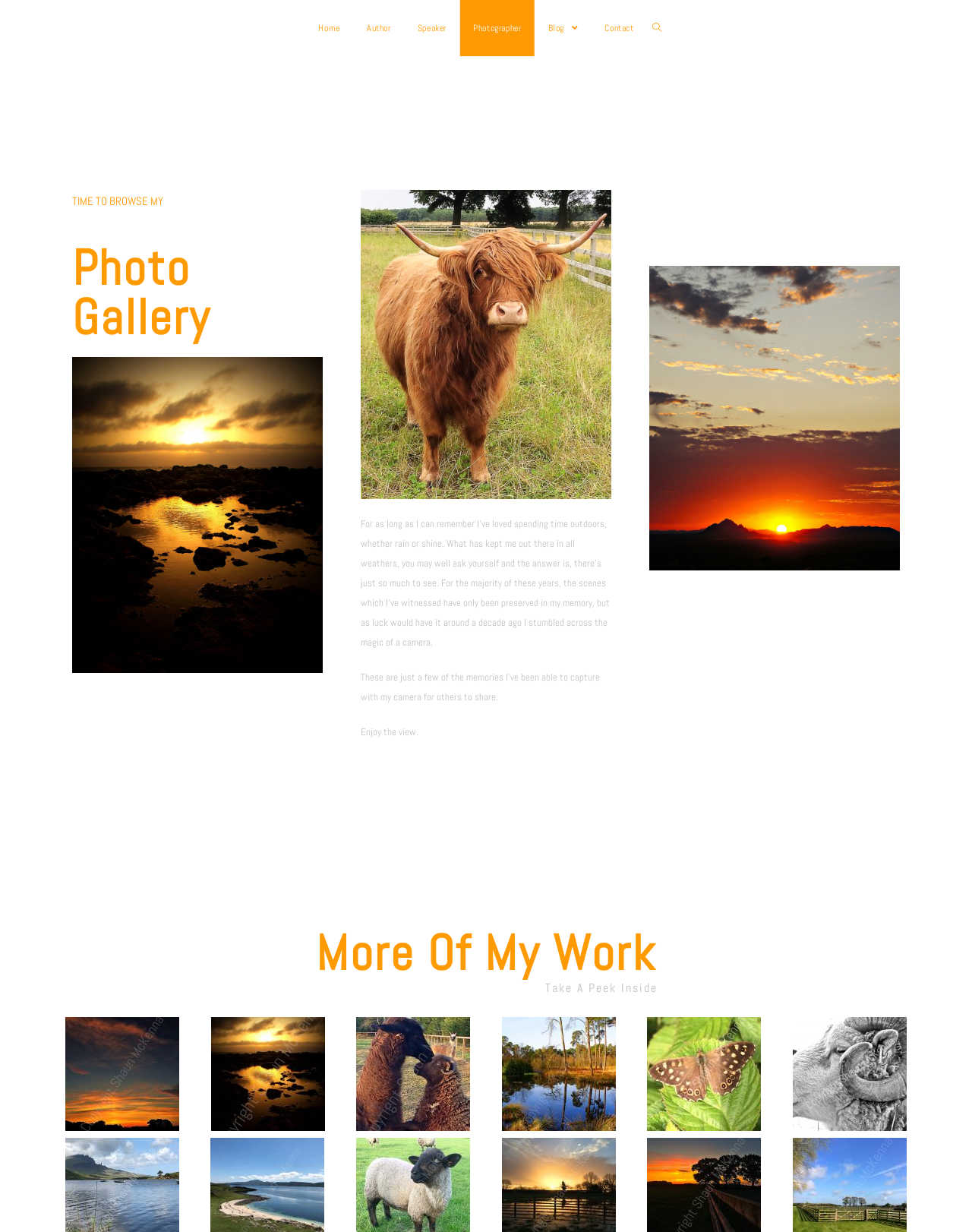Please provide a brief answer to the following inquiry using a single word or phrase:
What is the photographer's attitude towards nature?

Appreciative